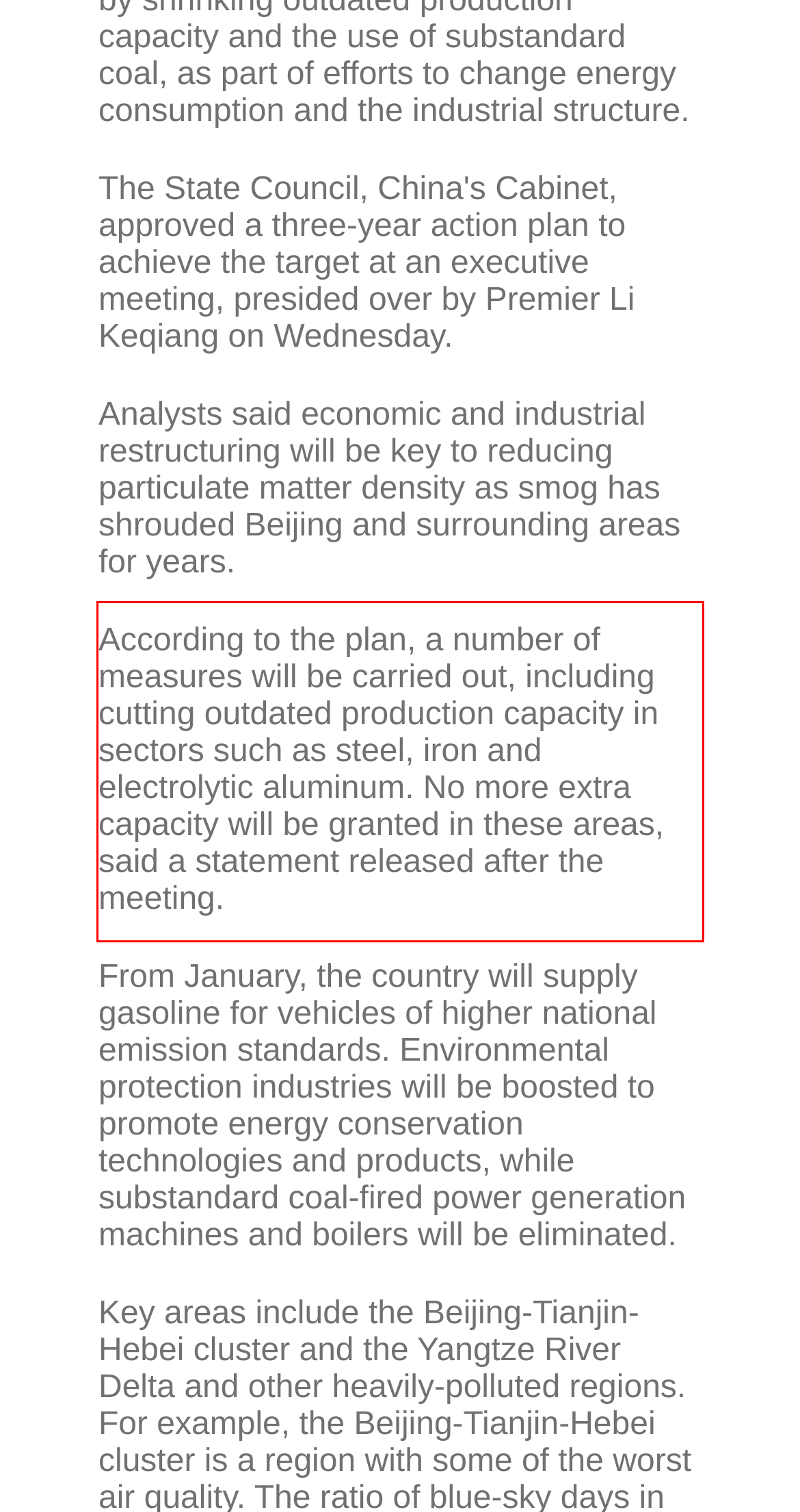Given the screenshot of the webpage, identify the red bounding box, and recognize the text content inside that red bounding box.

According to the plan, a number of measures will be carried out, including cutting outdated production capacity in sectors such as steel, iron and electrolytic aluminum. No more extra capacity will be granted in these areas, said a statement released after the meeting.